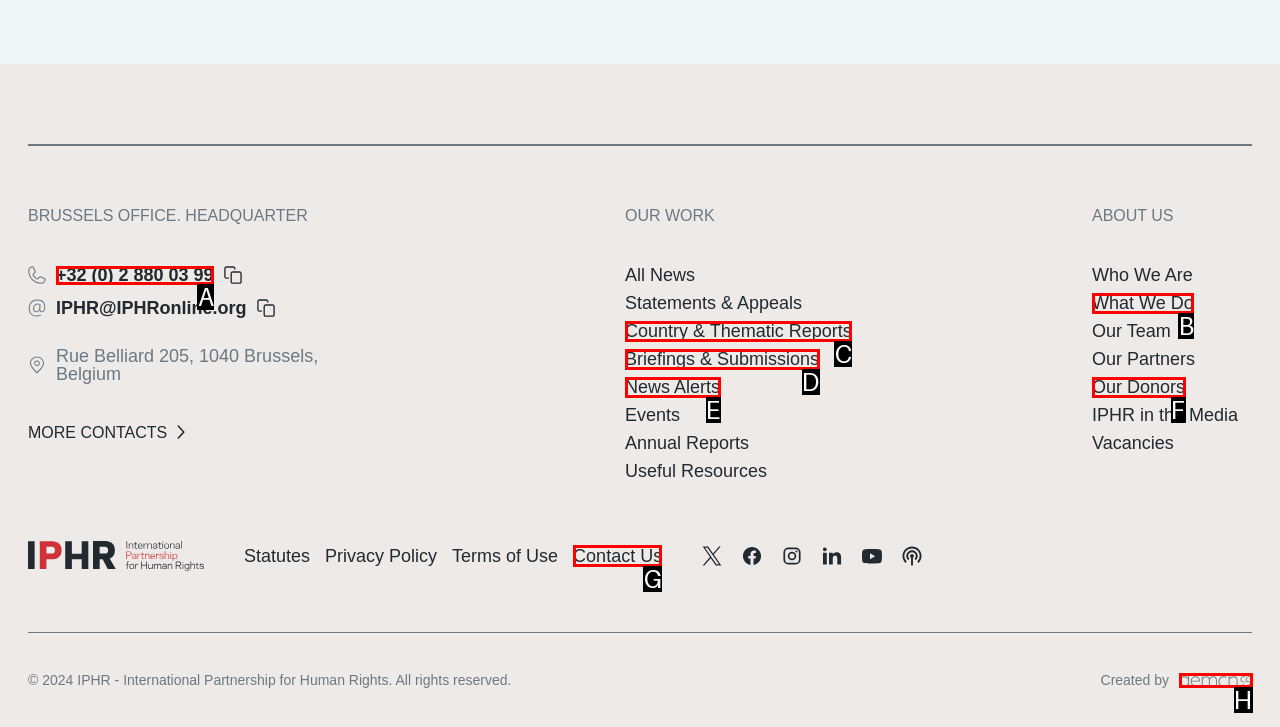Indicate which lettered UI element to click to fulfill the following task: Contact us
Provide the letter of the correct option.

G